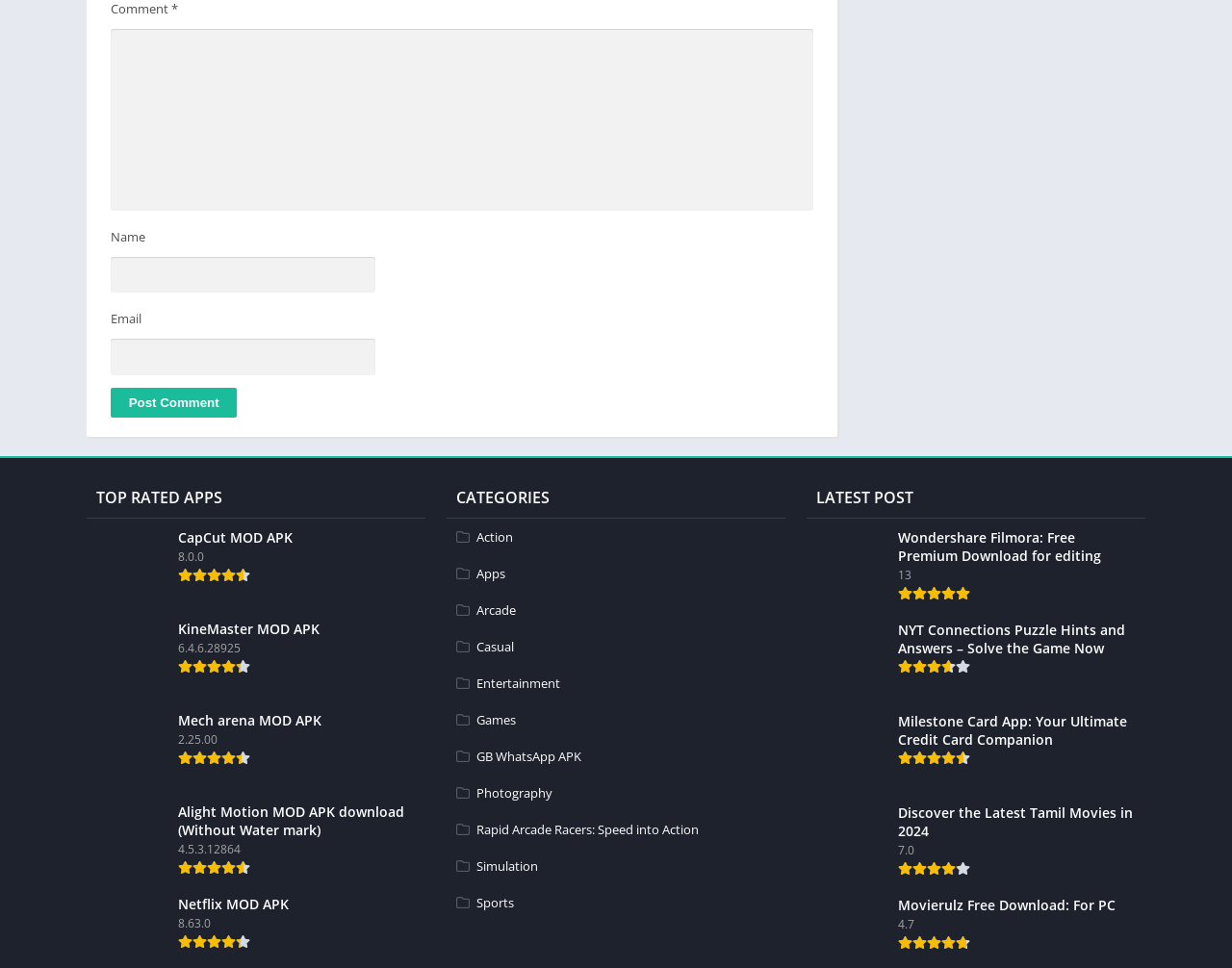How many apps are listed under 'TOP RATED APPS'?
Can you provide an in-depth and detailed response to the question?

The section 'TOP RATED APPS' lists four apps, including CapCut MOD APK, Kine Master APK MOD, Meca Arena MOD APK, and Alight Motion MOD APK, each with a corresponding link and image.